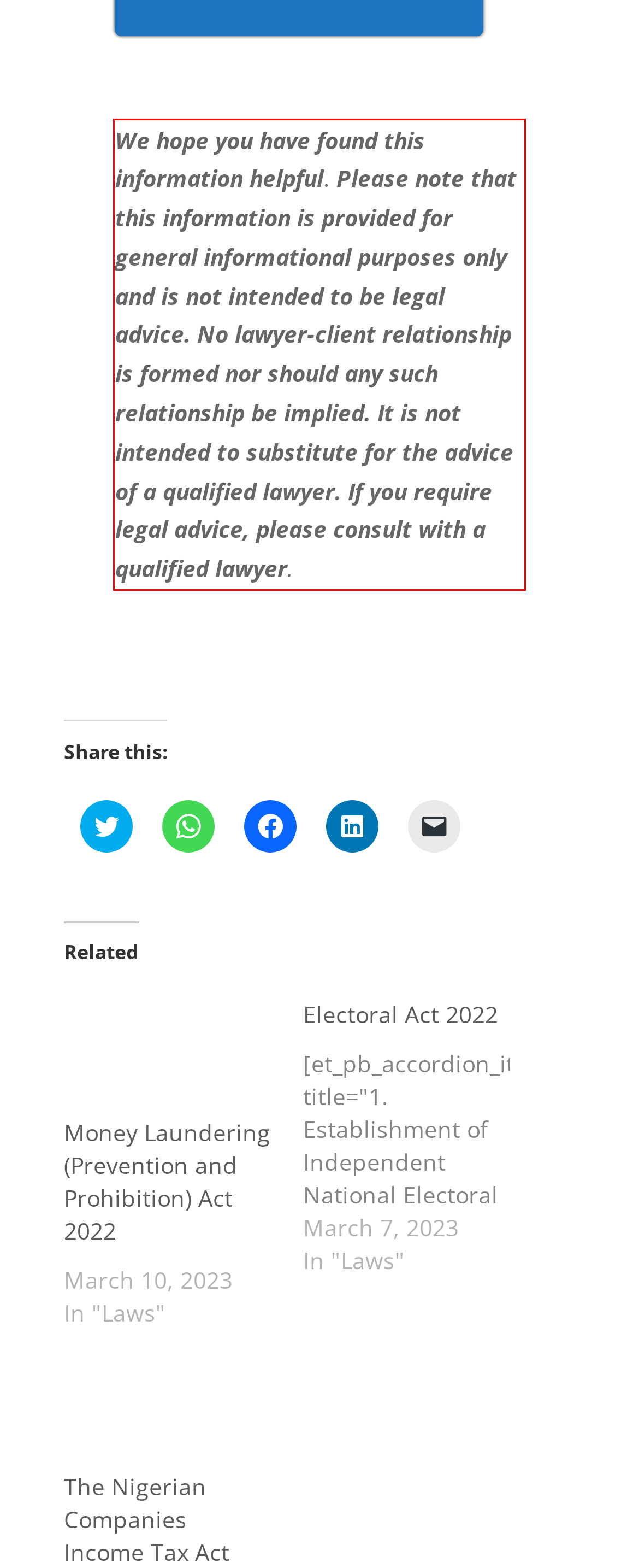View the screenshot of the webpage and identify the UI element surrounded by a red bounding box. Extract the text contained within this red bounding box.

We hope you have found this information helpful. Please note that this information is provided for general informational purposes only and is not intended to be legal advice. No lawyer-client relationship is formed nor should any such relationship be implied. It is not intended to substitute for the advice of a qualified lawyer. If you require legal advice, please consult with a qualified lawyer.